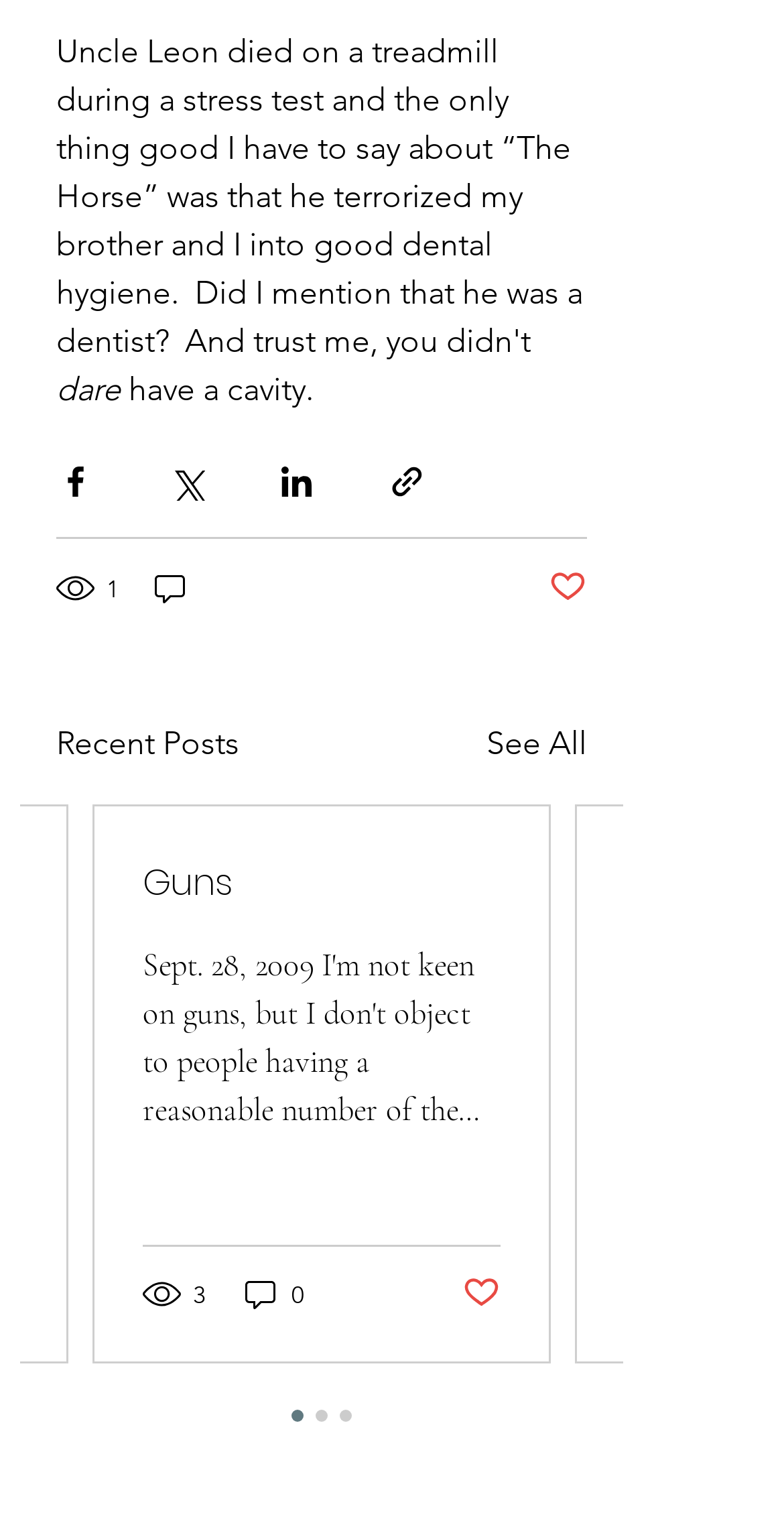Identify the bounding box coordinates for the element that needs to be clicked to fulfill this instruction: "Click on the link to 2023 Webinar: De-carbonising Barbados: Making Barbados’ Housing Greener". Provide the coordinates in the format of four float numbers between 0 and 1: [left, top, right, bottom].

None